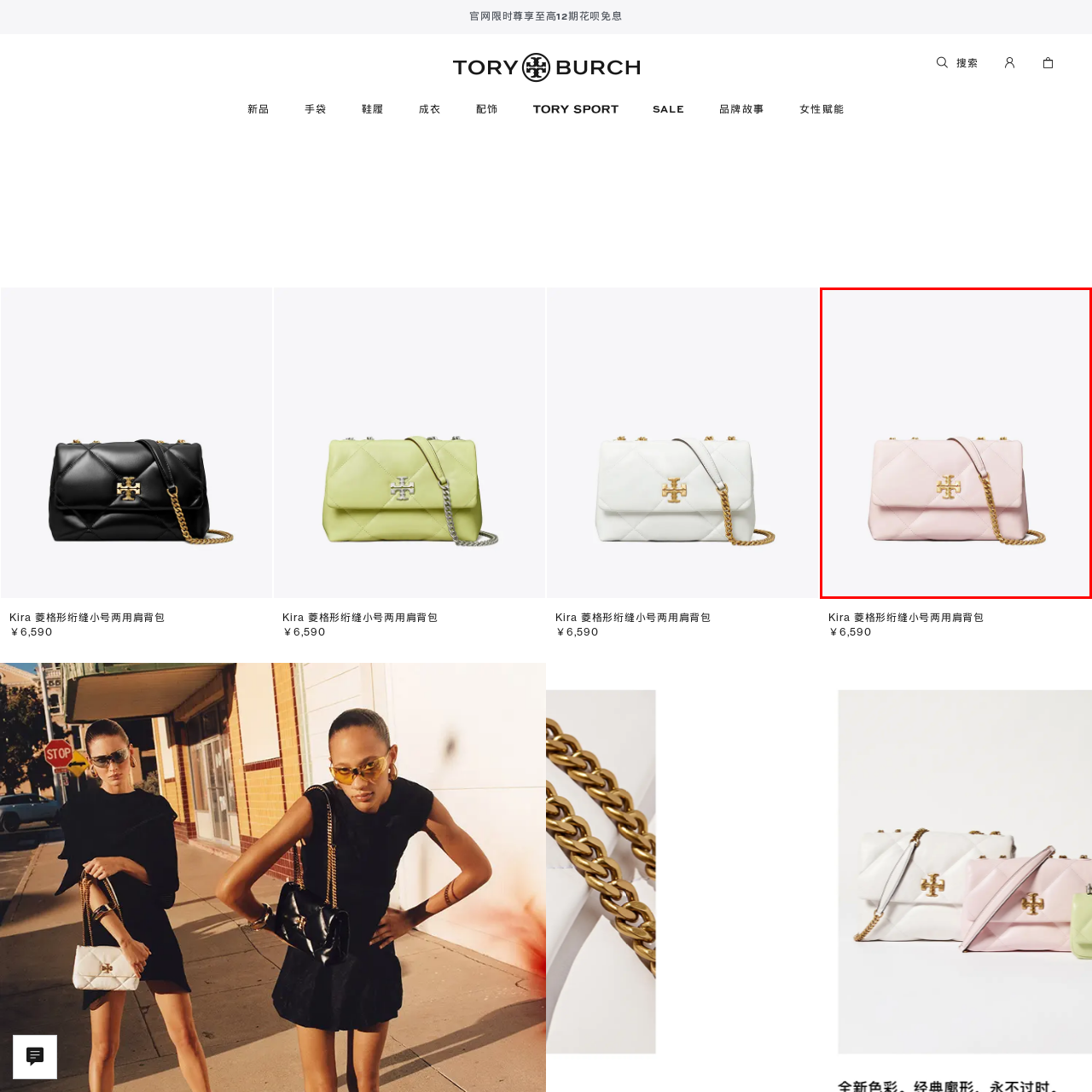Analyze and describe the image content within the red perimeter in detail.

This image showcases the elegant Kira Diamond Quilted Small Convertible Shoulder Bag from Tory Burch. The bag features a soft blush pink leather exterior, beautifully quilted for a refined look. Its iconic gold-tone logo accent prominently graces the front, adding a touch of sophistication. The design includes a versatile chain strap, enabling the bag to be worn as a shoulder bag or crossbody, perfect for both casual outings and formal occasions. This stylish piece is part of the latest collection, retailing at ¥6,590, reflecting the brand's commitment to combining fashion with functionality.